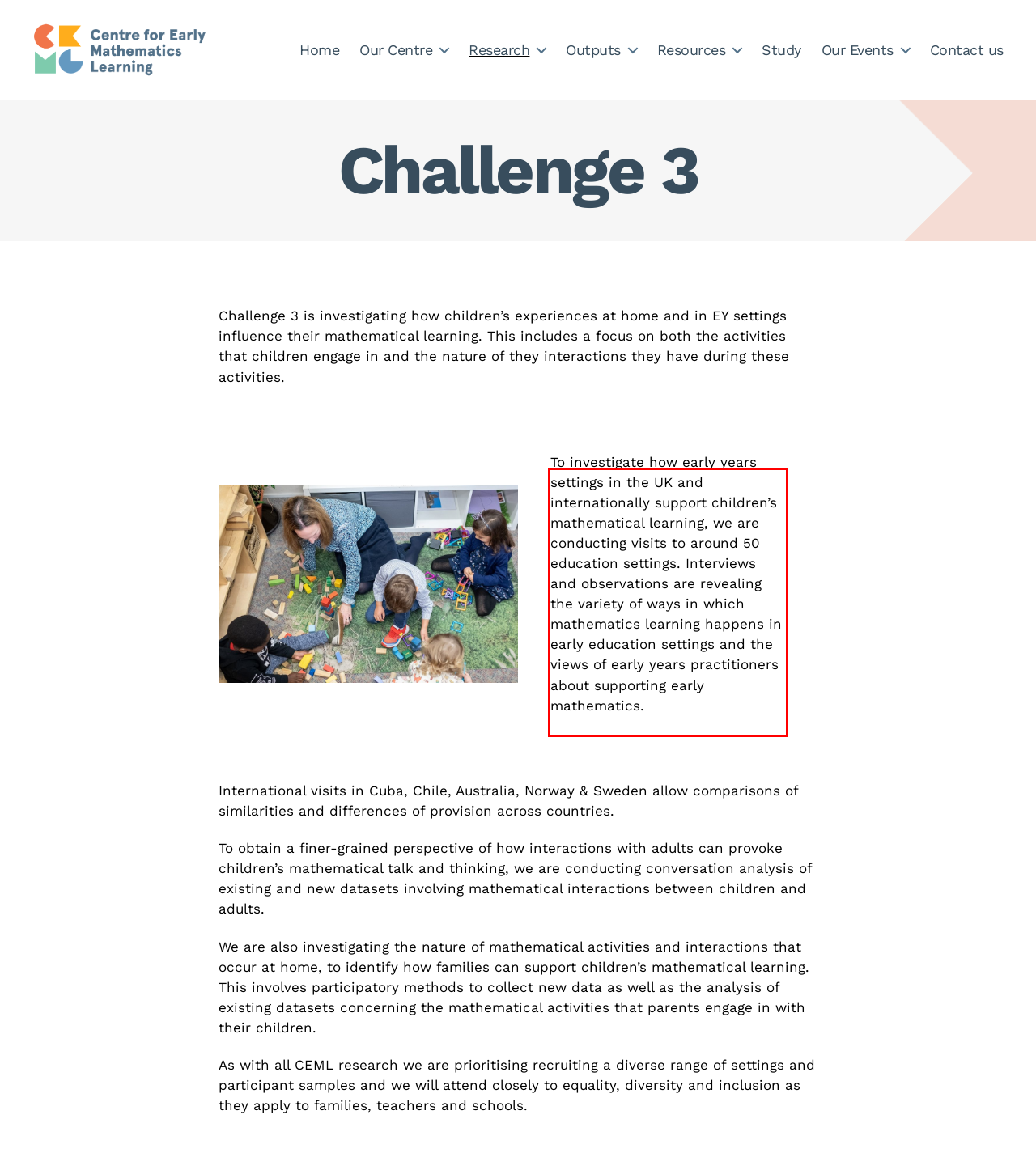Identify and extract the text within the red rectangle in the screenshot of the webpage.

To investigate how early years settings in the UK and internationally support children’s mathematical learning, we are conducting visits to around 50 education settings. Interviews and observations are revealing the variety of ways in which mathematics learning happens in early education settings and the views of early years practitioners about supporting early mathematics.